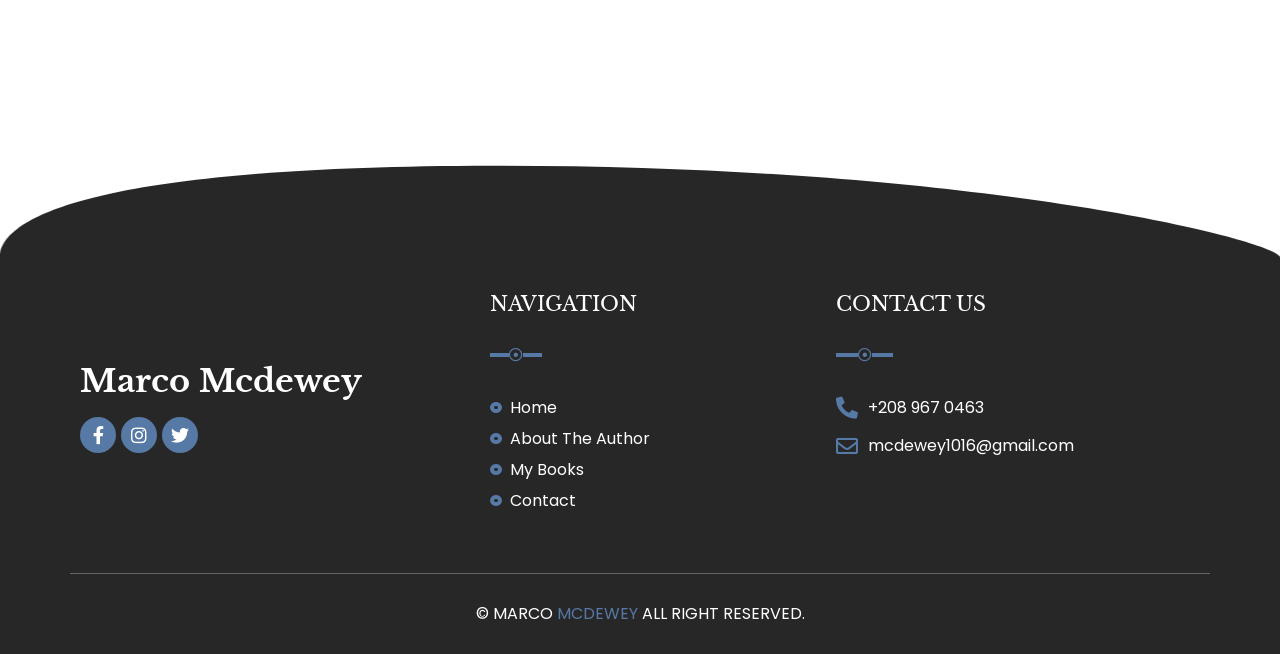What is the phone number to contact the author?
Examine the image and give a concise answer in one word or a short phrase.

+208 967 0463